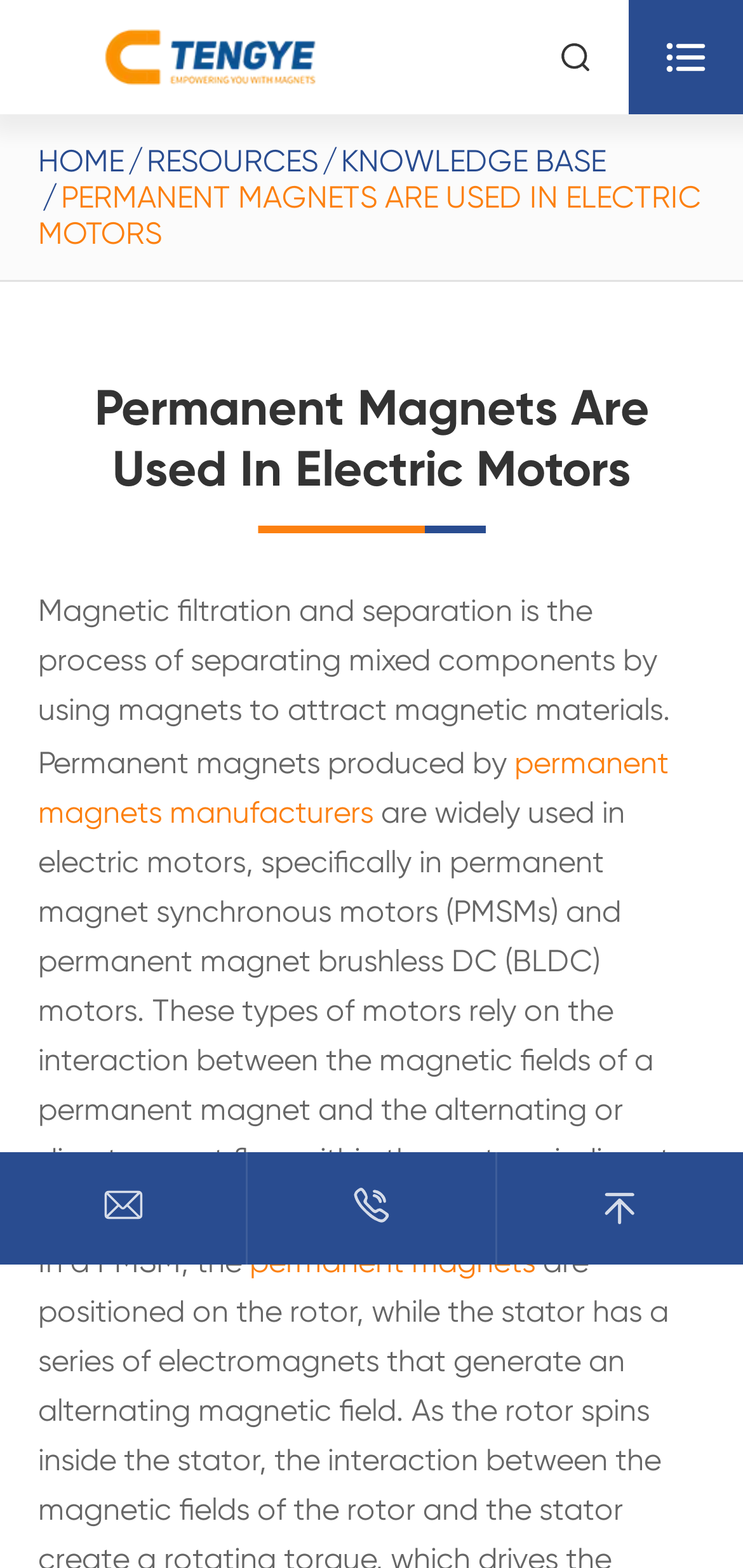What is the purpose of permanent magnets in electric motors?
Please ensure your answer is as detailed and informative as possible.

According to the webpage content, permanent magnets are used in electric motors, specifically in permanent magnet synchronous motors (PMSMs) and permanent magnet brushless DC (BLDC) motors. The interaction between the magnetic fields of a permanent magnet and the alternating or direct current flow within the motor windings generates motion.